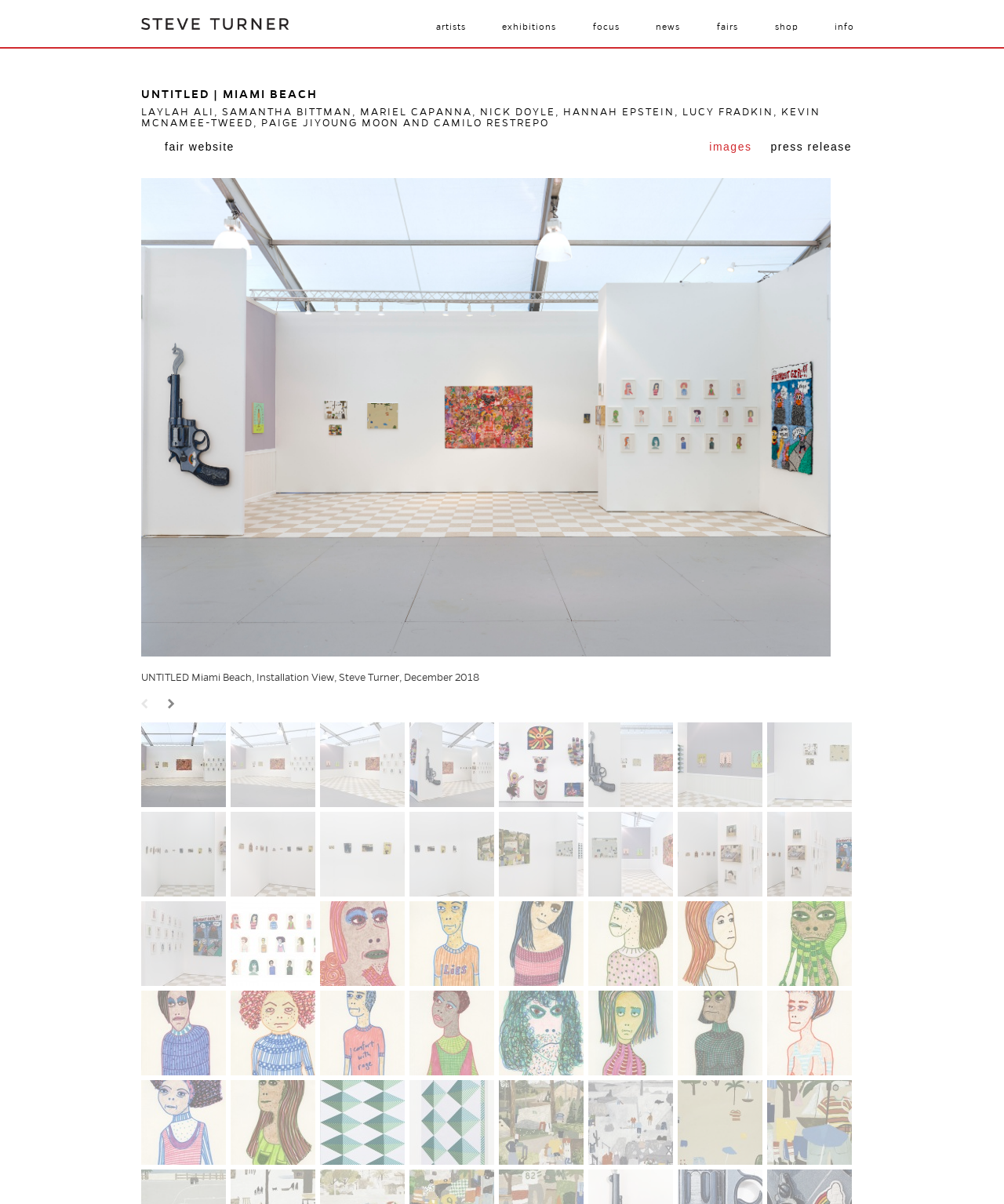Please examine the image and provide a detailed answer to the question: How many tabs are there?

There are two tabs, 'images' and 'press release', which can be found in the middle of the webpage.